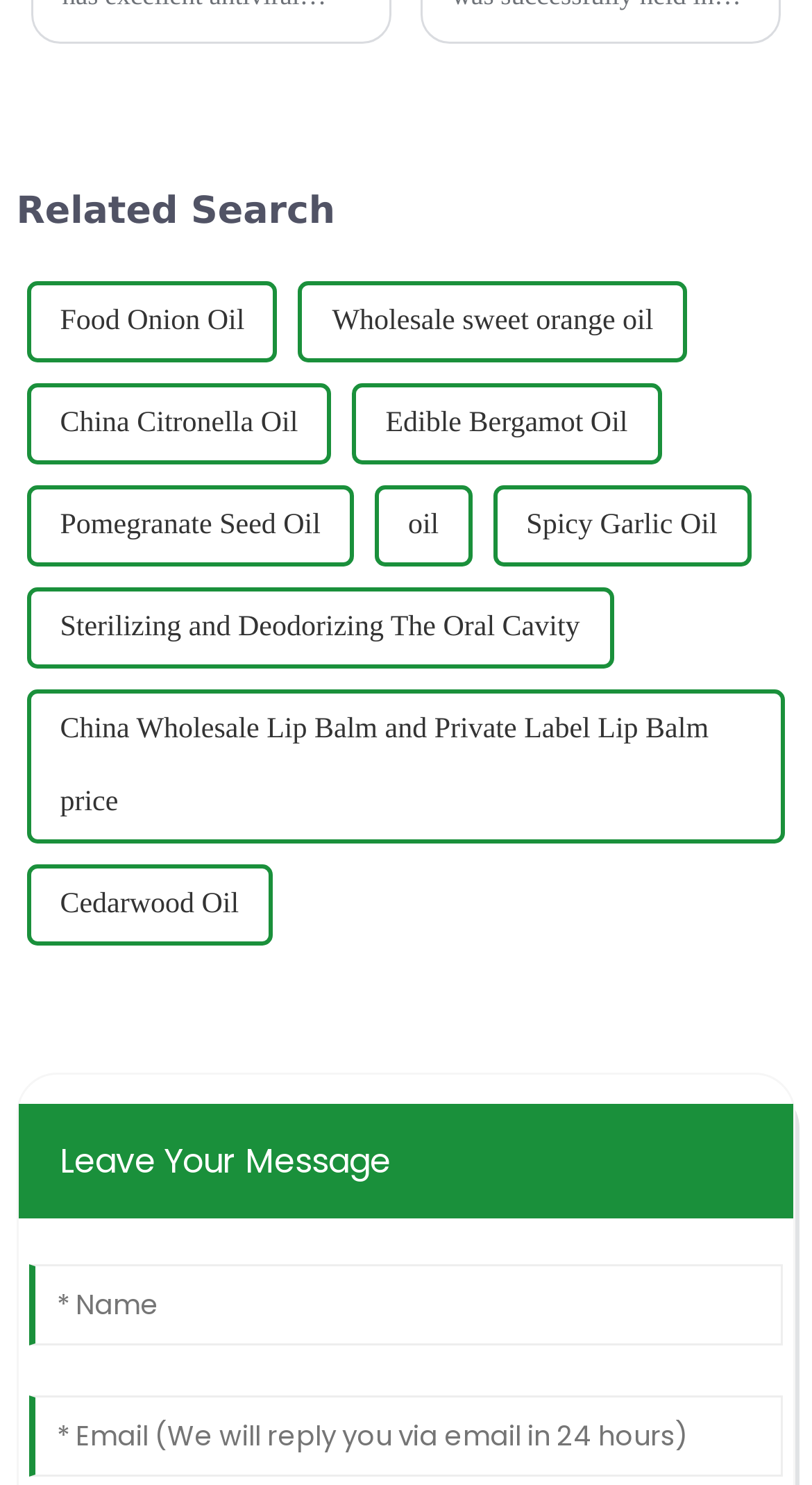Please determine the bounding box coordinates of the element to click on in order to accomplish the following task: "Click on 'Food Onion Oil'". Ensure the coordinates are four float numbers ranging from 0 to 1, i.e., [left, top, right, bottom].

[0.033, 0.189, 0.342, 0.244]